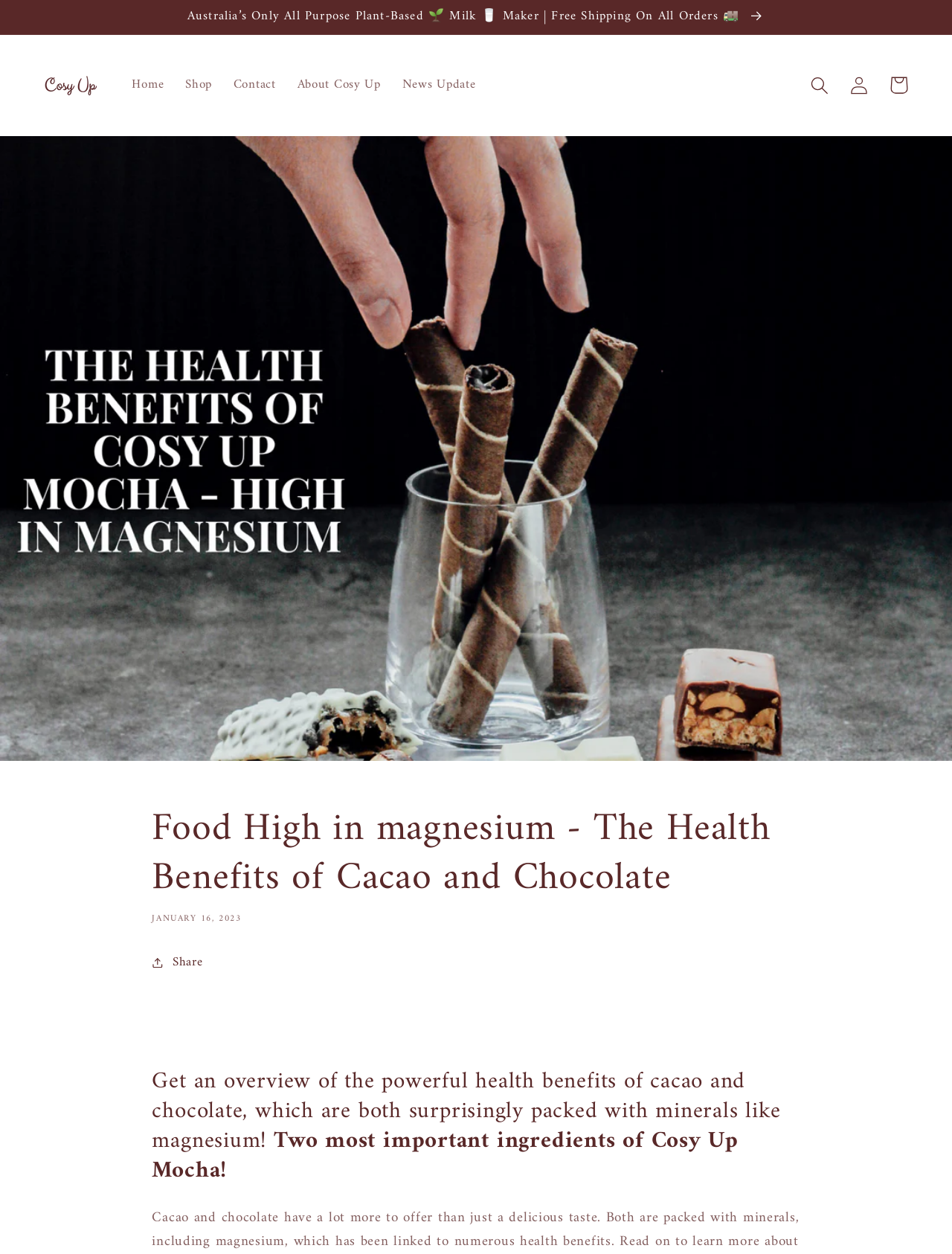What is the text of the webpage's headline?

Food High in magnesium - The Health Benefits of Cacao and Chocolate